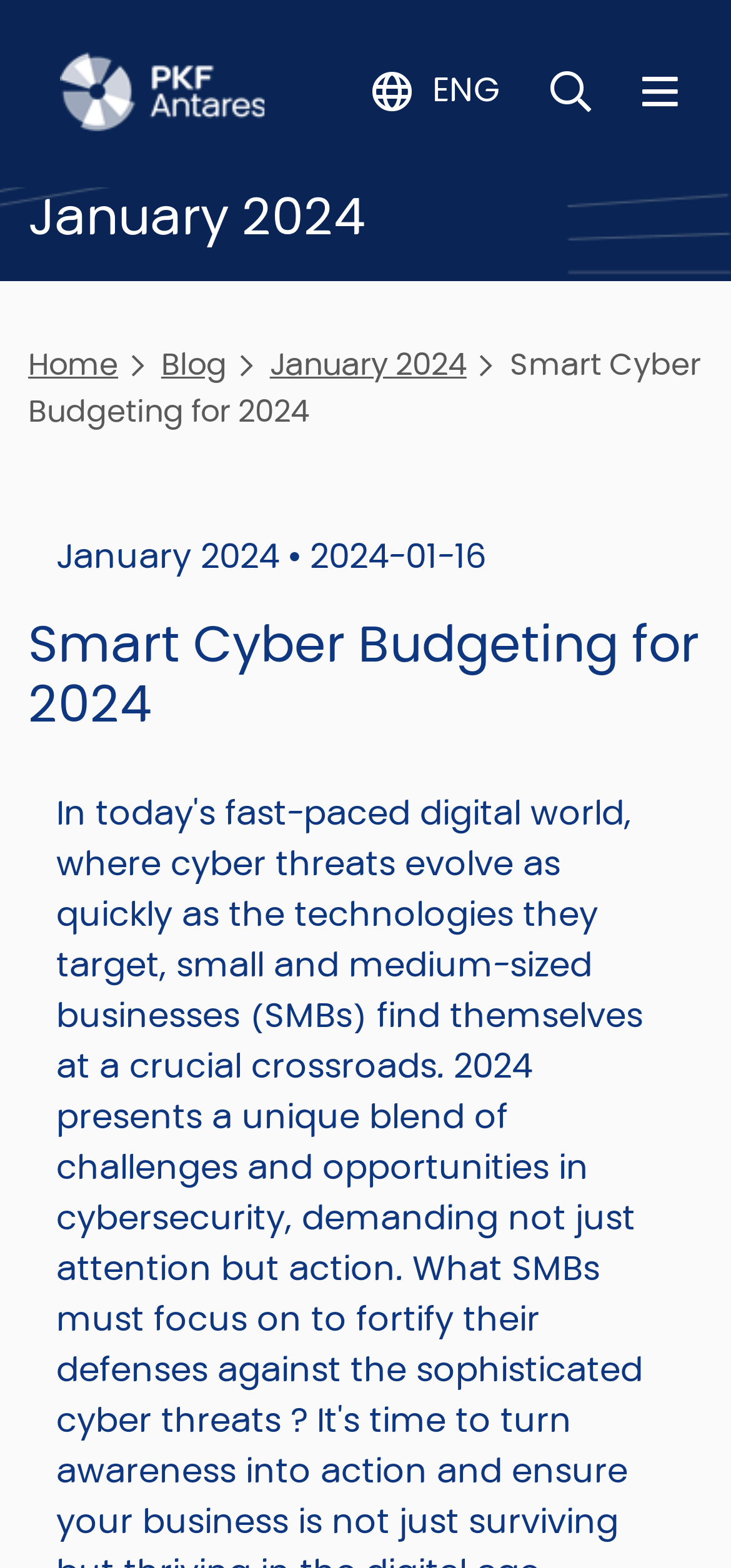Locate the bounding box coordinates of the clickable area to execute the instruction: "Go to home page". Provide the coordinates as four float numbers between 0 and 1, represented as [left, top, right, bottom].

[0.038, 0.218, 0.162, 0.246]